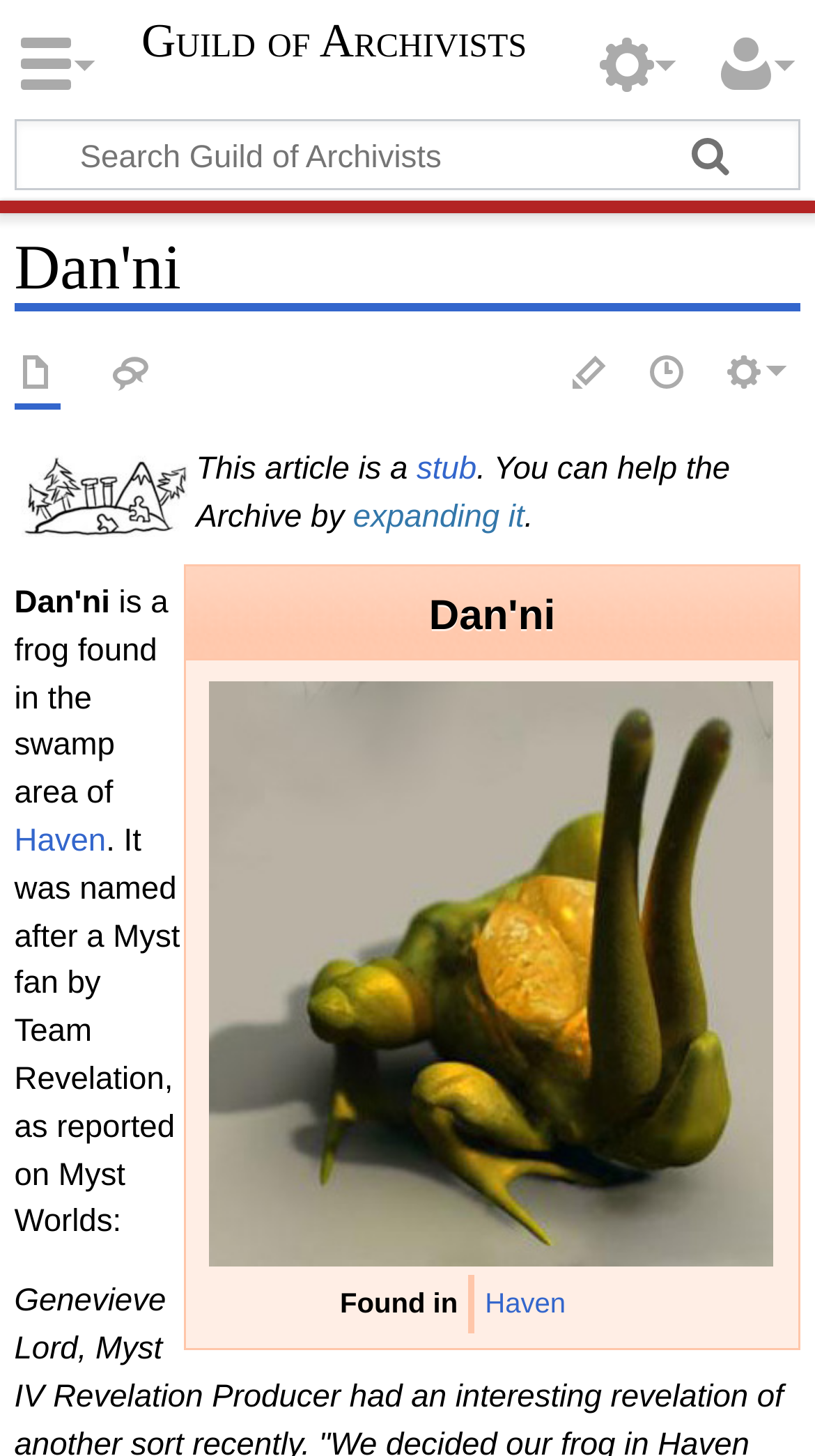What is the name of the guild?
Examine the screenshot and reply with a single word or phrase.

Guild of Archivists